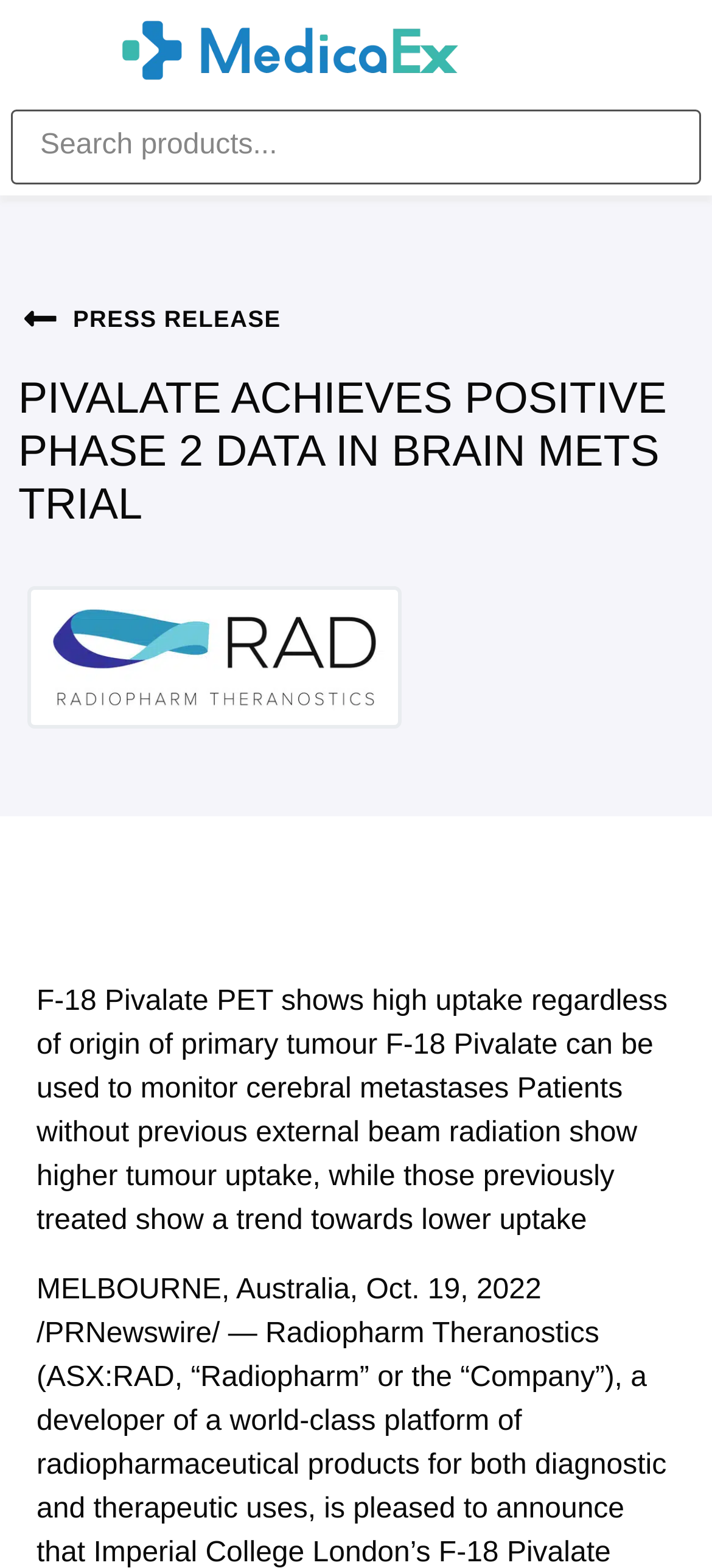Determine the main headline from the webpage and extract its text.

PIVALATE ACHIEVES POSITIVE PHASE 2 DATA IN BRAIN METS TRIAL